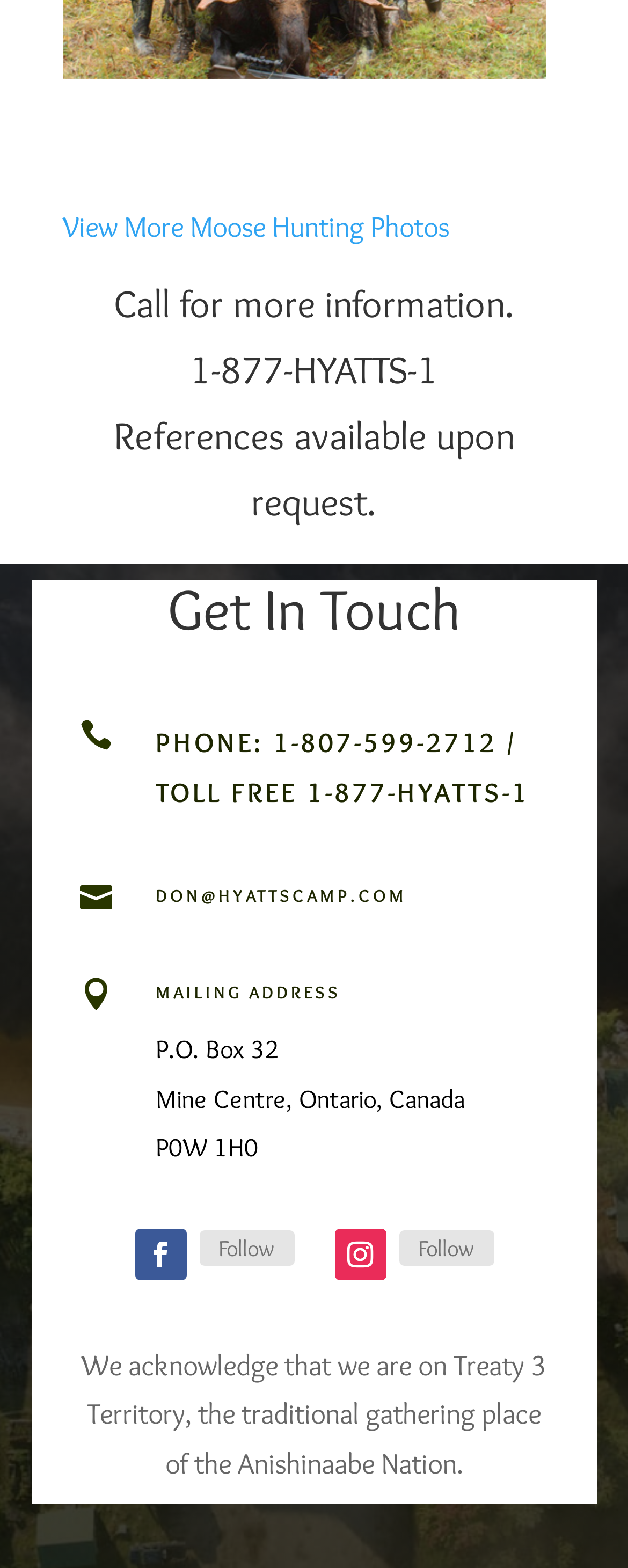Answer the following query concisely with a single word or phrase:
What is the email address to contact?

DON@HYATTSCAMP.COM